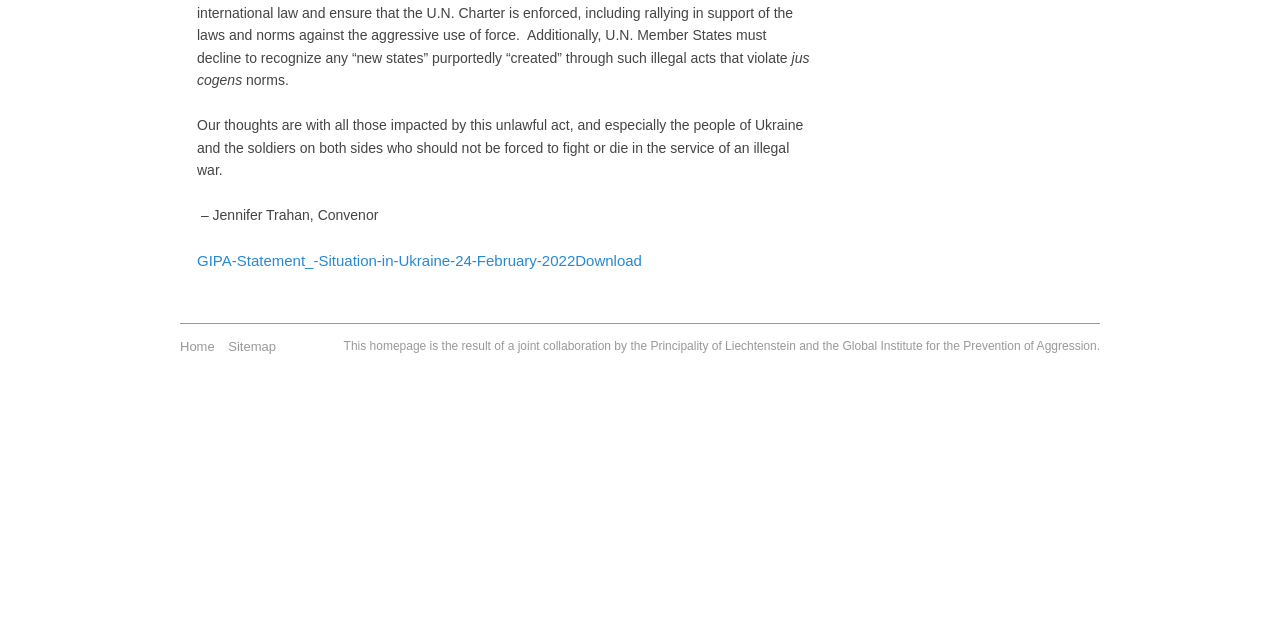Refer to the element description Sitemap and identify the corresponding bounding box in the screenshot. Format the coordinates as (top-left x, top-left y, bottom-right x, bottom-right y) with values in the range of 0 to 1.

None